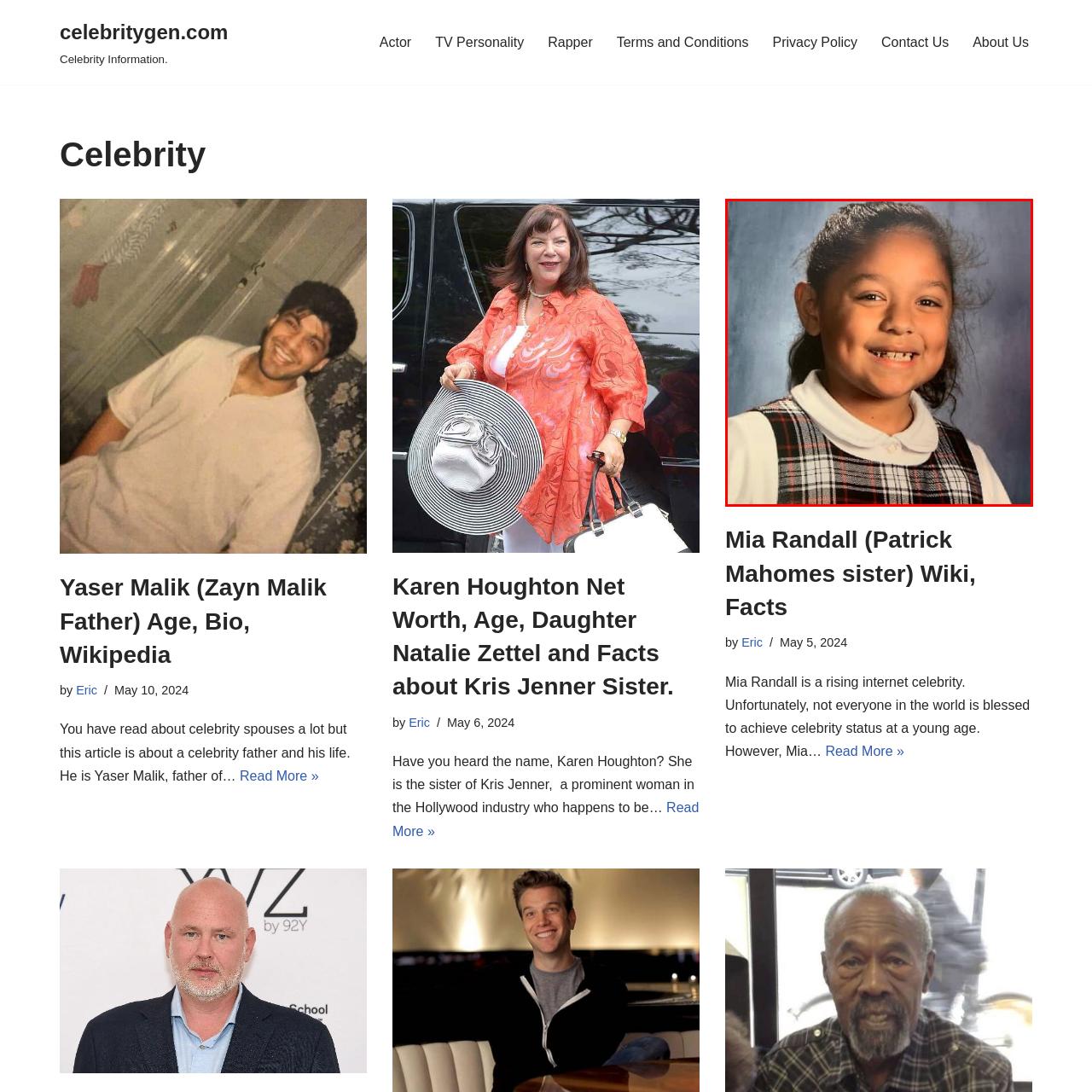Direct your attention to the image marked by the red boundary, Is the girl's front tooth missing? Provide a single word or phrase in response.

Yes